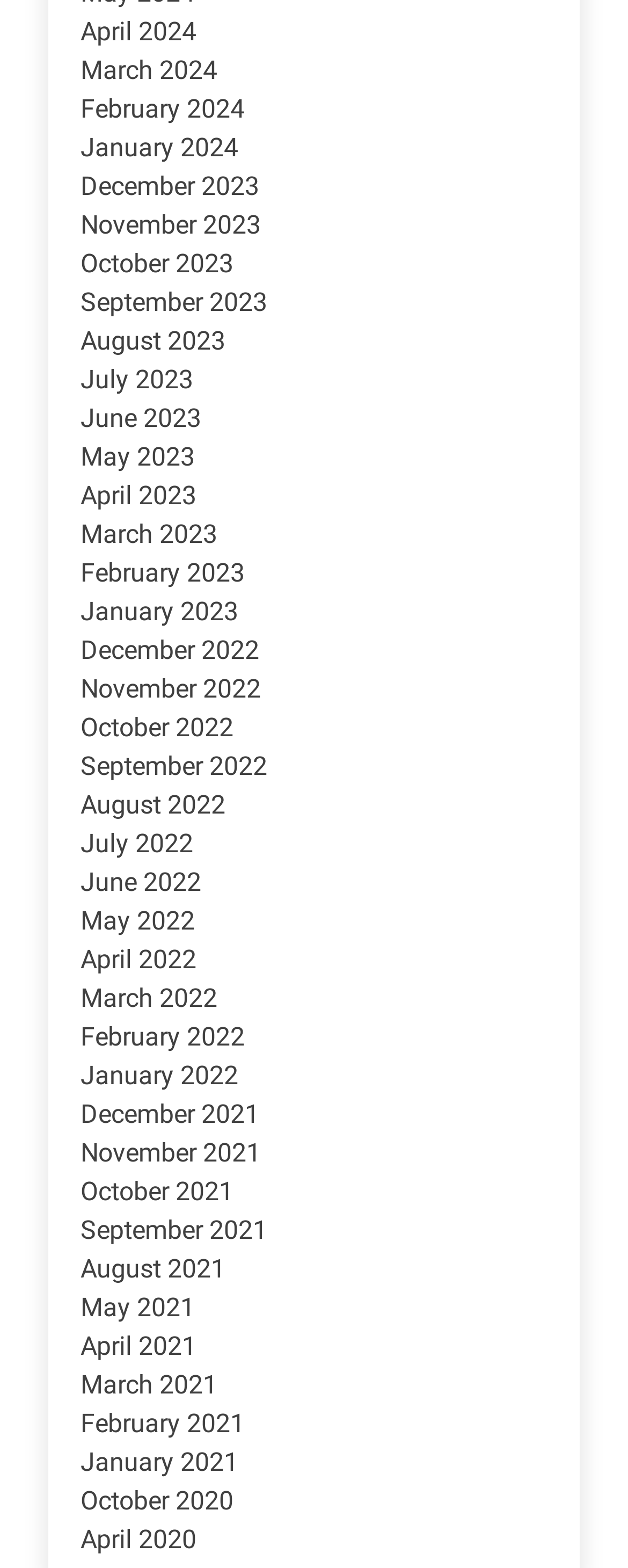Please find the bounding box coordinates of the section that needs to be clicked to achieve this instruction: "Check January 2022".

[0.128, 0.676, 0.379, 0.696]